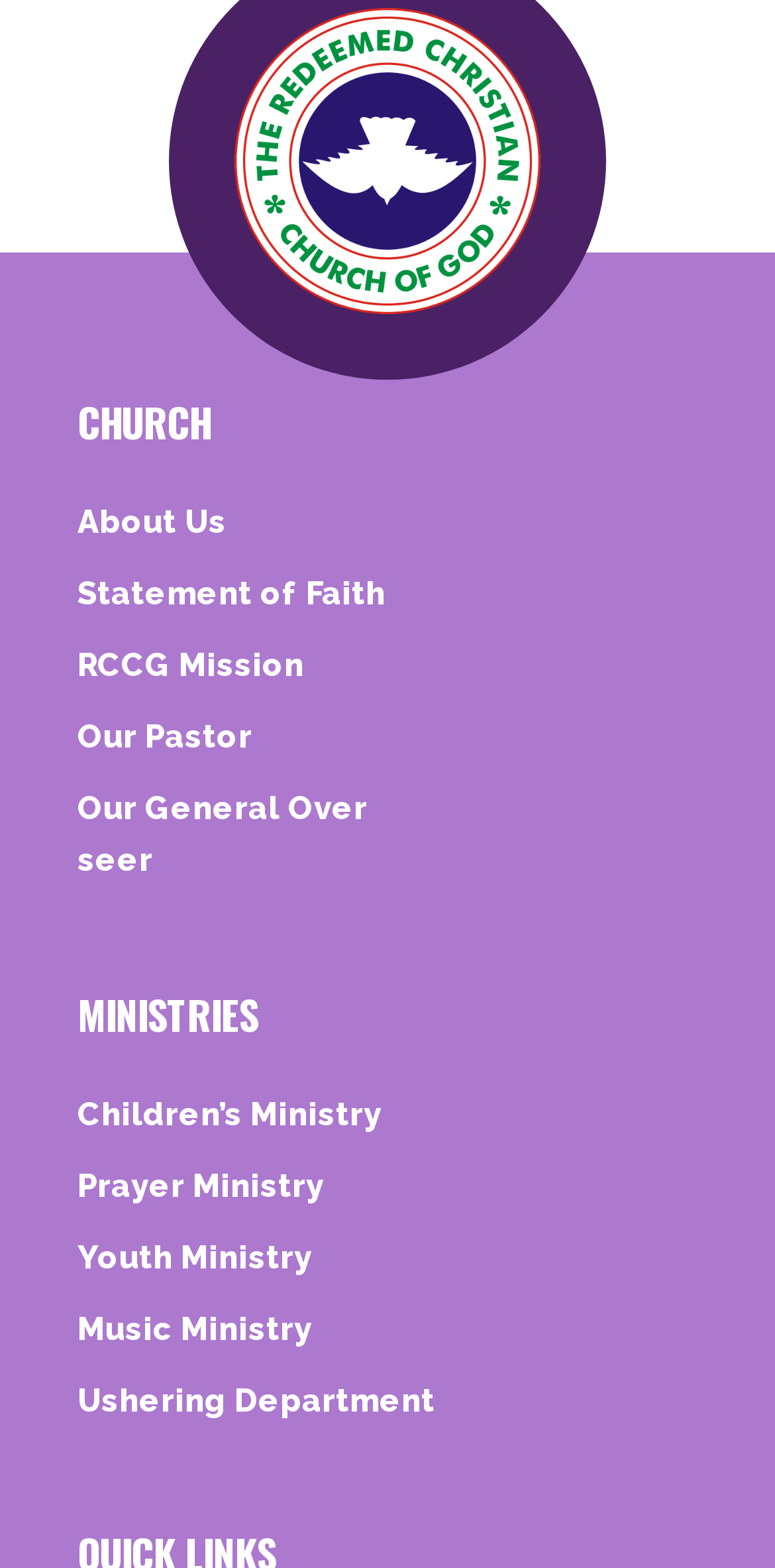How many sections are available on the webpage? Based on the image, give a response in one word or a short phrase.

2